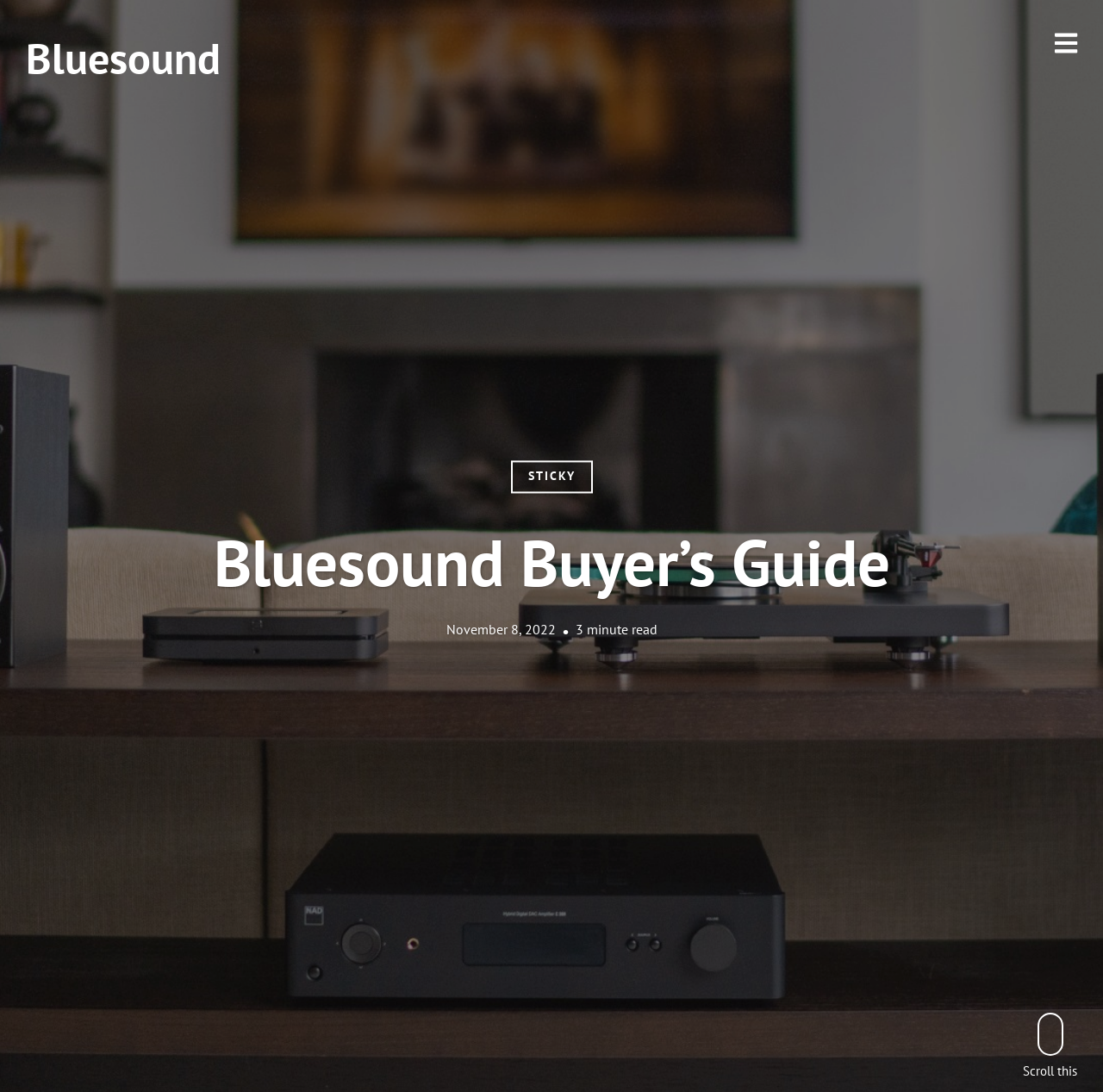Give a succinct answer to this question in a single word or phrase: 
Is there a sticky element on the page?

Yes